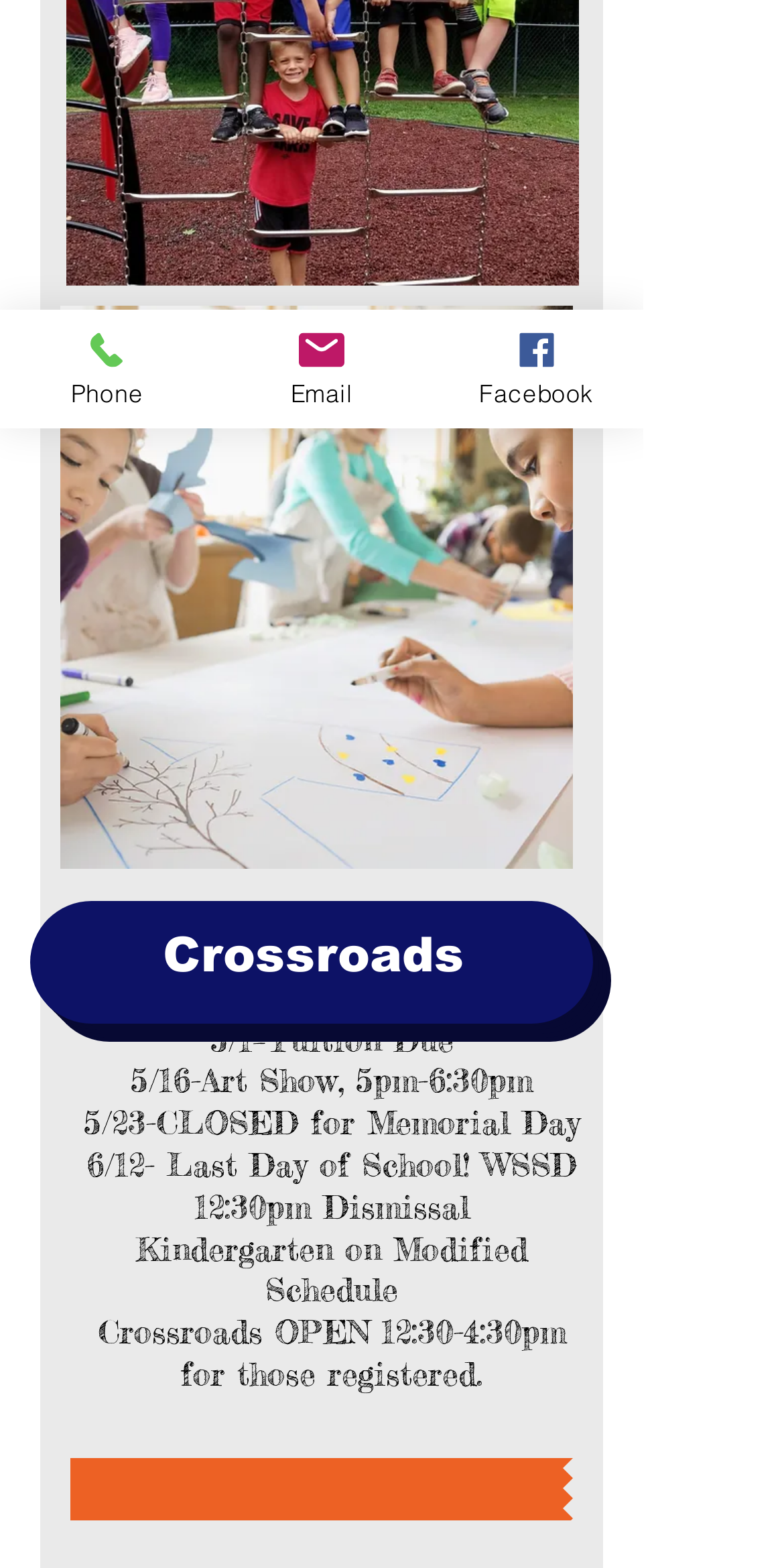Determine the bounding box coordinates for the UI element matching this description: "Email".

[0.274, 0.198, 0.547, 0.273]